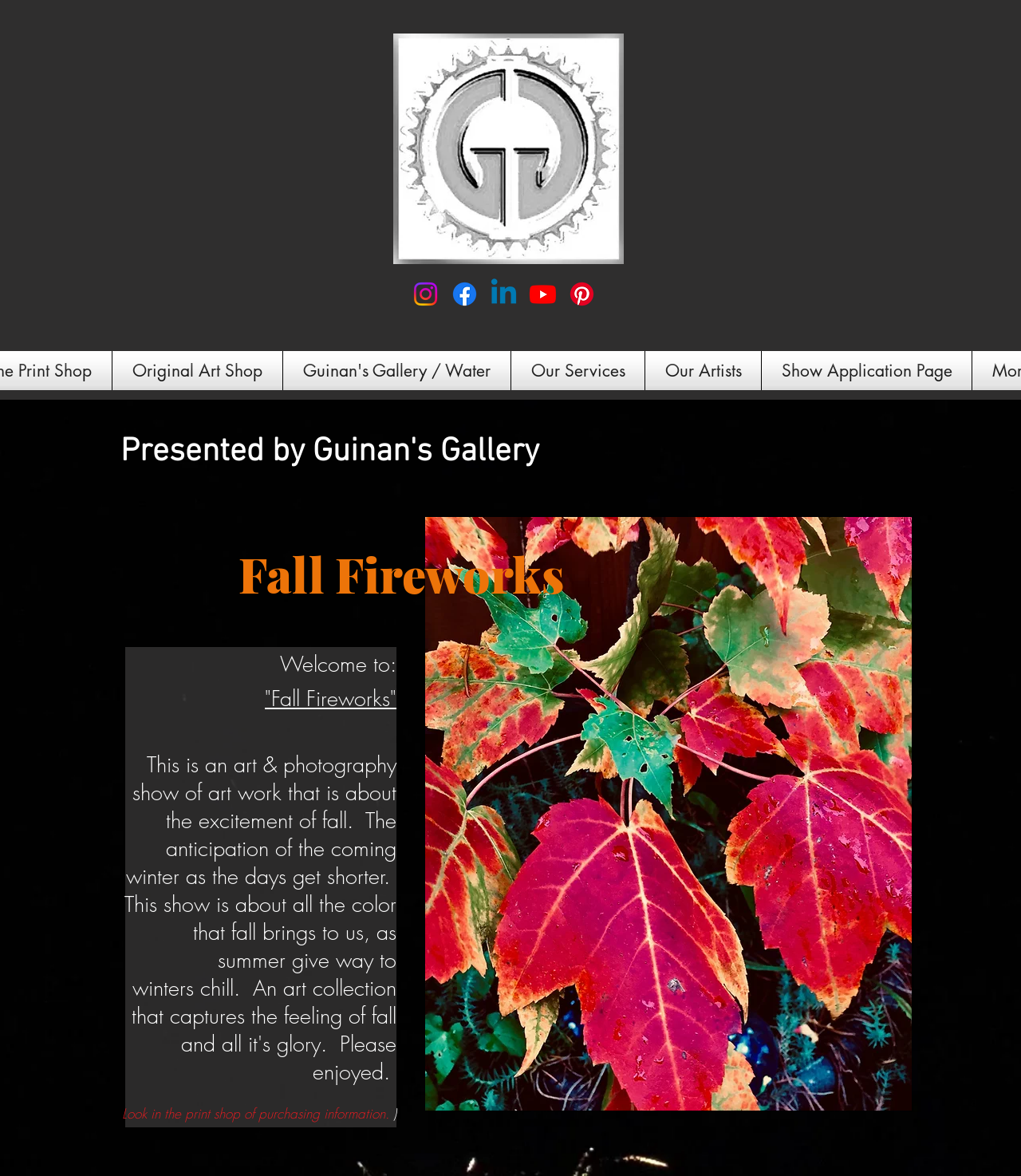Predict the bounding box for the UI component with the following description: "Guinan's Gallery / Water".

[0.277, 0.299, 0.5, 0.332]